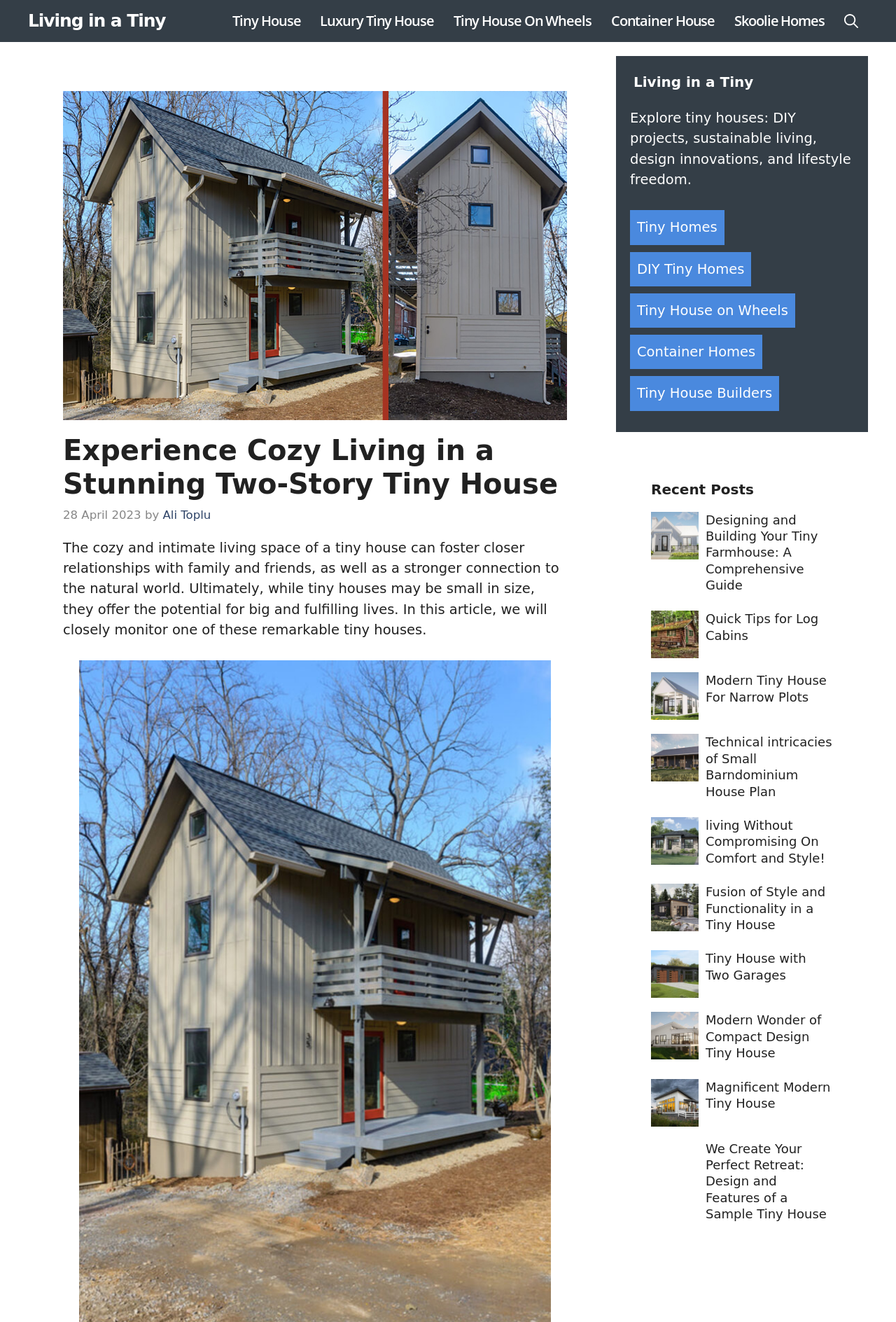Determine the bounding box coordinates for the UI element matching this description: "Tiny House with Two Garages".

[0.788, 0.719, 0.9, 0.743]